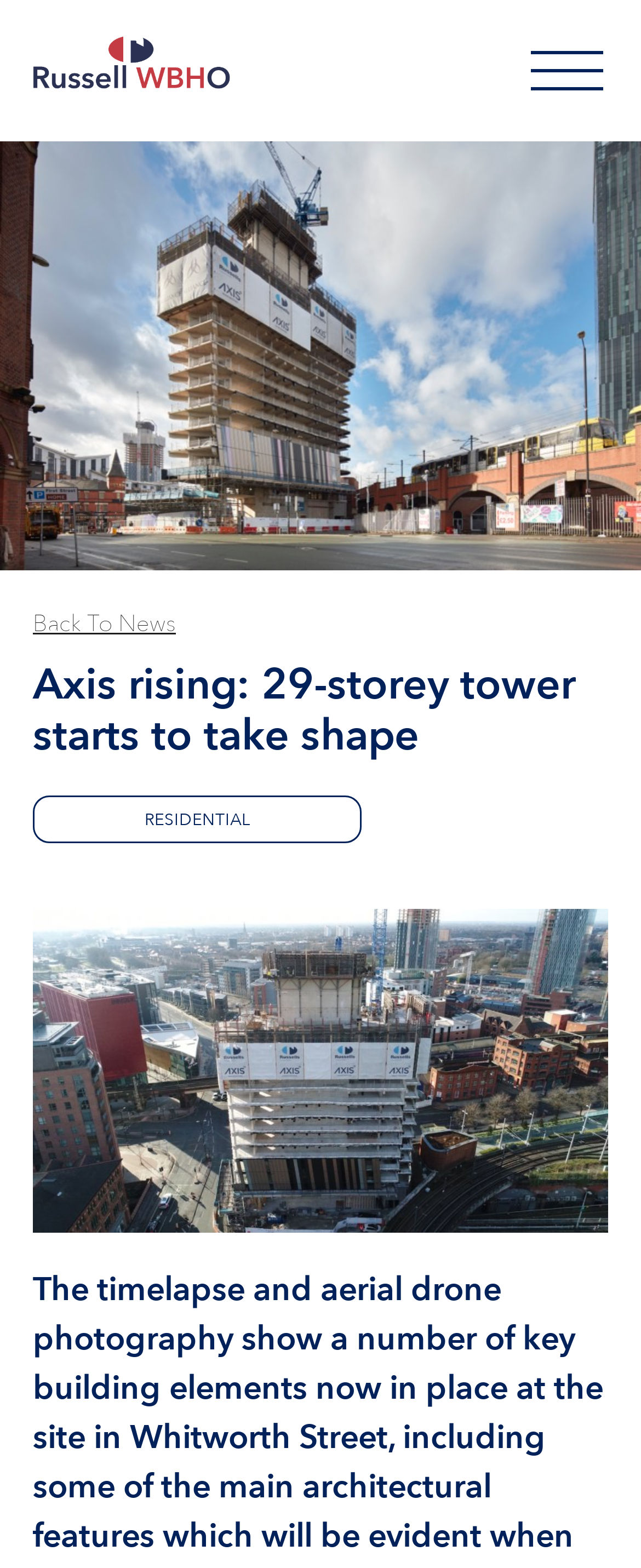Identify the bounding box of the HTML element described here: "alt="Russell WBHO"". Provide the coordinates as four float numbers between 0 and 1: [left, top, right, bottom].

[0.026, 0.0, 0.385, 0.08]